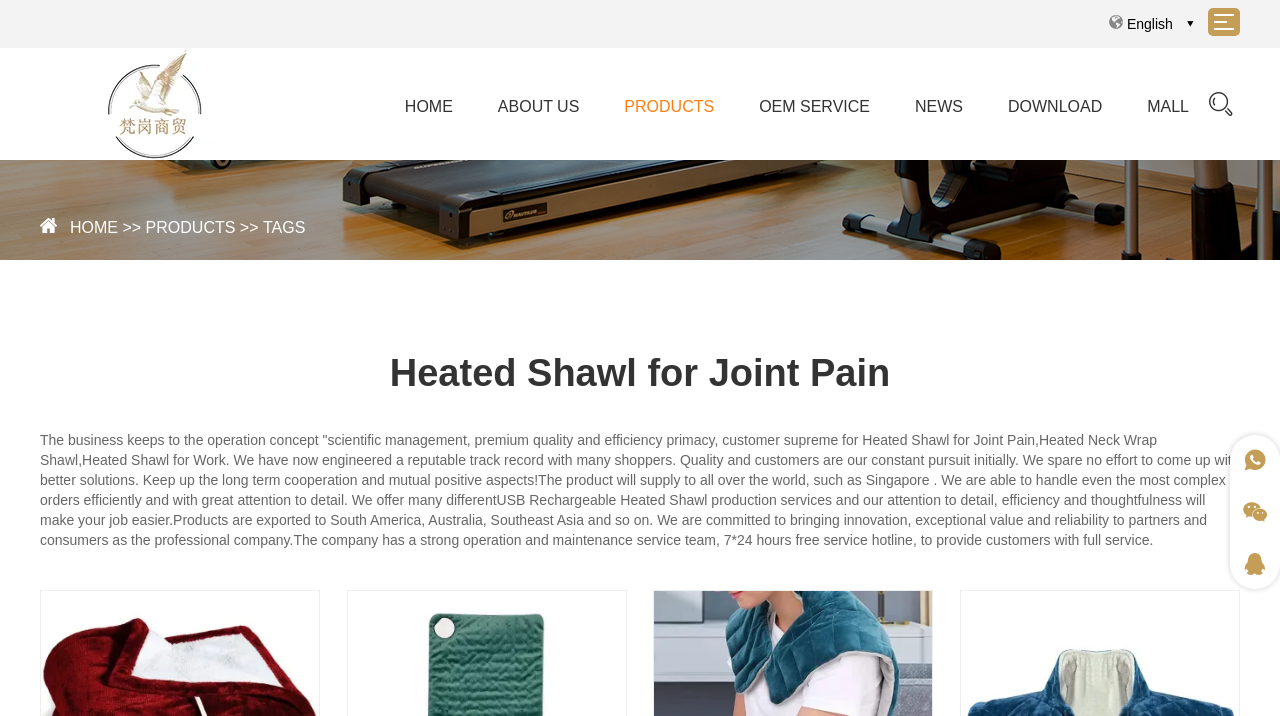Please answer the following question using a single word or phrase: 
What is the company name?

Baoding Fangang Trading Co., Ltd.